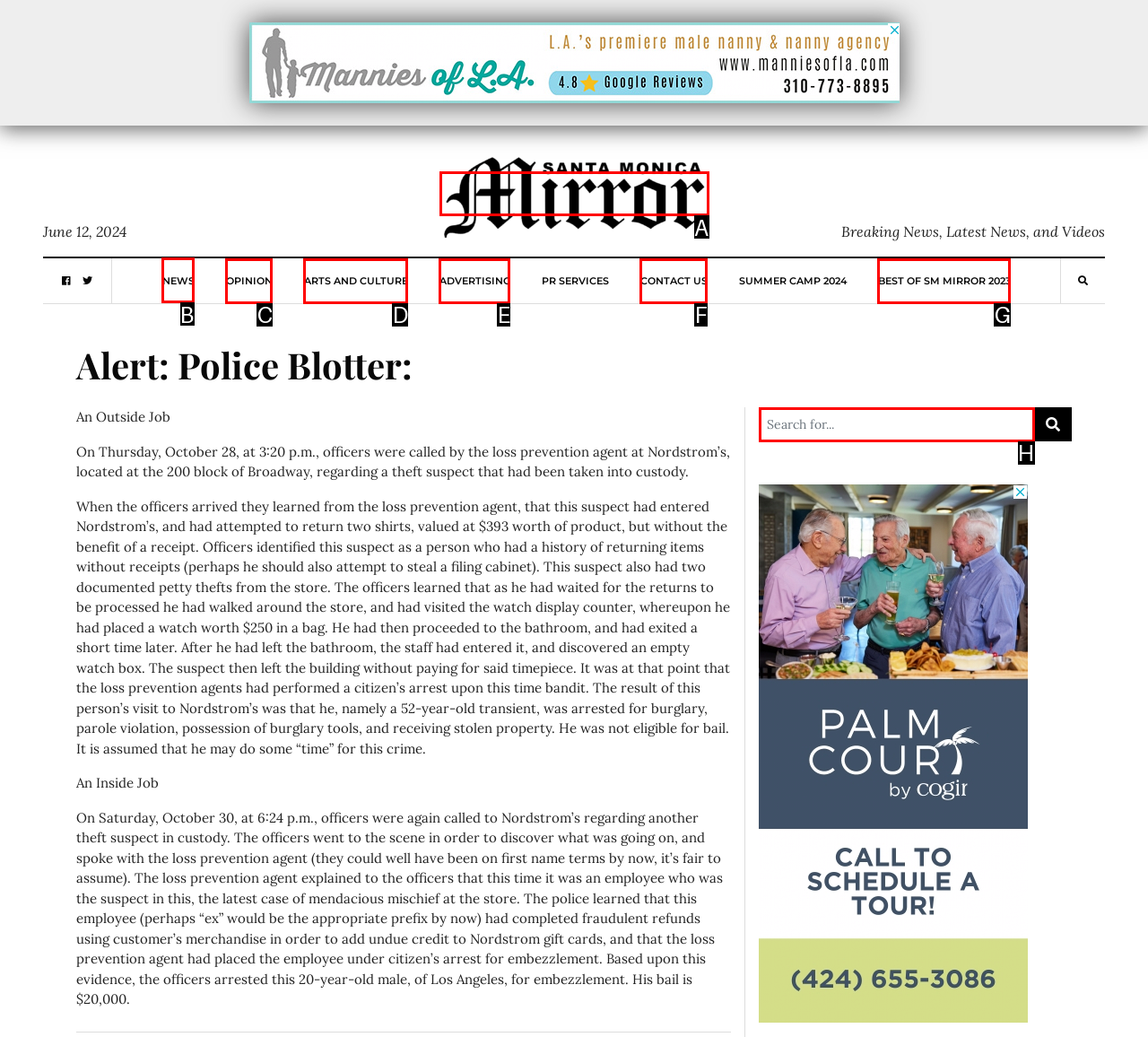Tell me which one HTML element I should click to complete the following task: Click the 'NEWS' link Answer with the option's letter from the given choices directly.

B